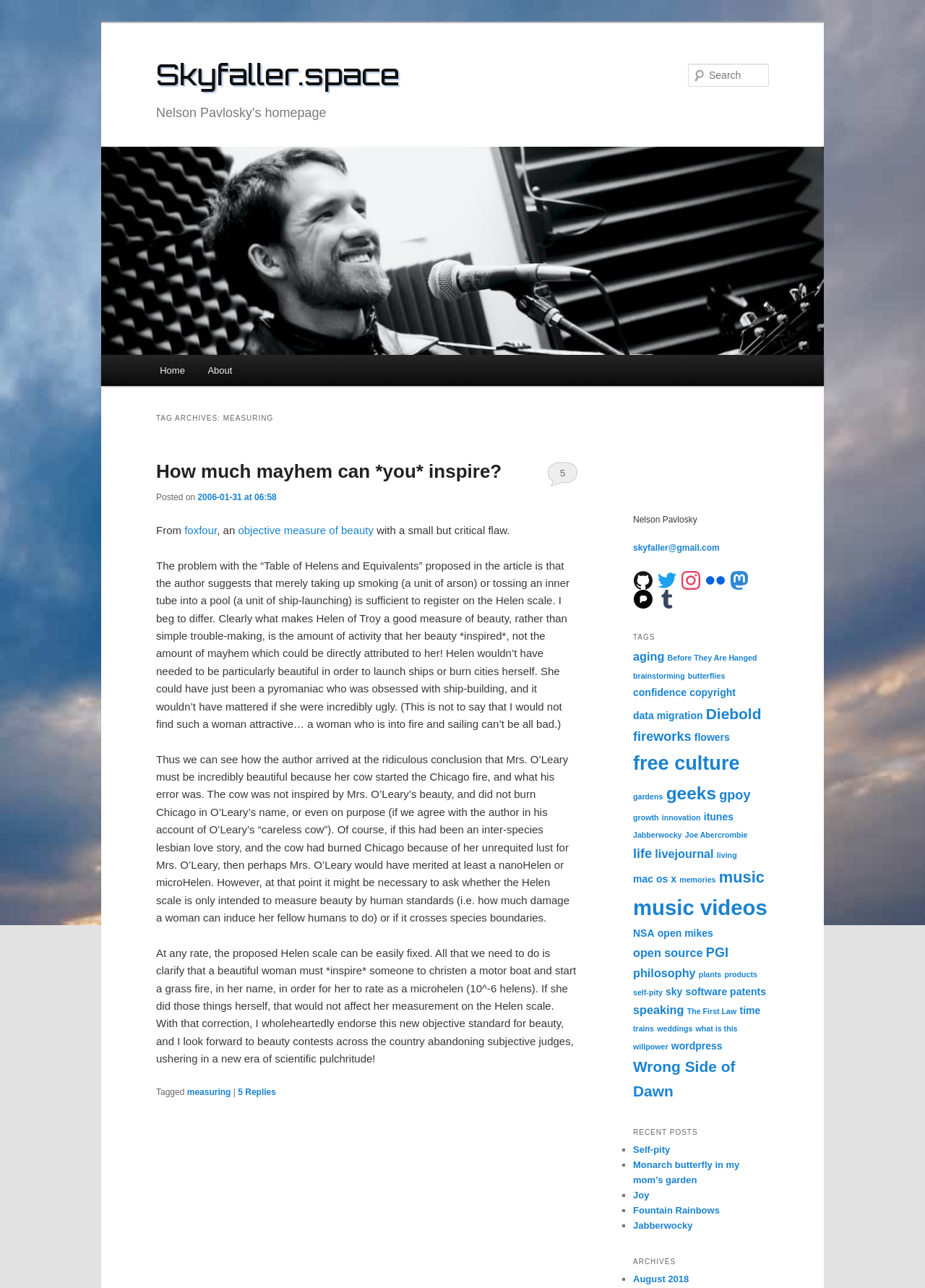Create an elaborate caption for the webpage.

This webpage appears to be a personal blog or homepage of Nelson Pavlosky, with a focus on measuring beauty. The page has a simple layout with a header section at the top, a main content area, and a footer section at the bottom.

In the header section, there are two links to skip to primary and secondary content, followed by the website's title "Skyfaller.space" and a heading that reads "Nelson Pavlosky's homepage". A search bar is located on the top right corner.

The main content area is divided into two sections. The first section has a heading "TAG ARCHIVES: MEASURING" and contains a single article with a heading "How much mayhem can *you* inspire?". The article discusses the concept of measuring beauty and proposes a new objective standard. The text is lengthy and includes several links to other articles or websites.

Below the article, there are several links to social media profiles and other online platforms associated with Nelson Pavlosky. A section labeled "TAGS" lists various tags or categories, each with a link to related articles or content.

The footer section is minimal, with a "Tagged" label and a link to the measuring tag. There are also five links to reply to the article.

Overall, the webpage has a clean and simple design, with a focus on presenting written content and providing links to related information.